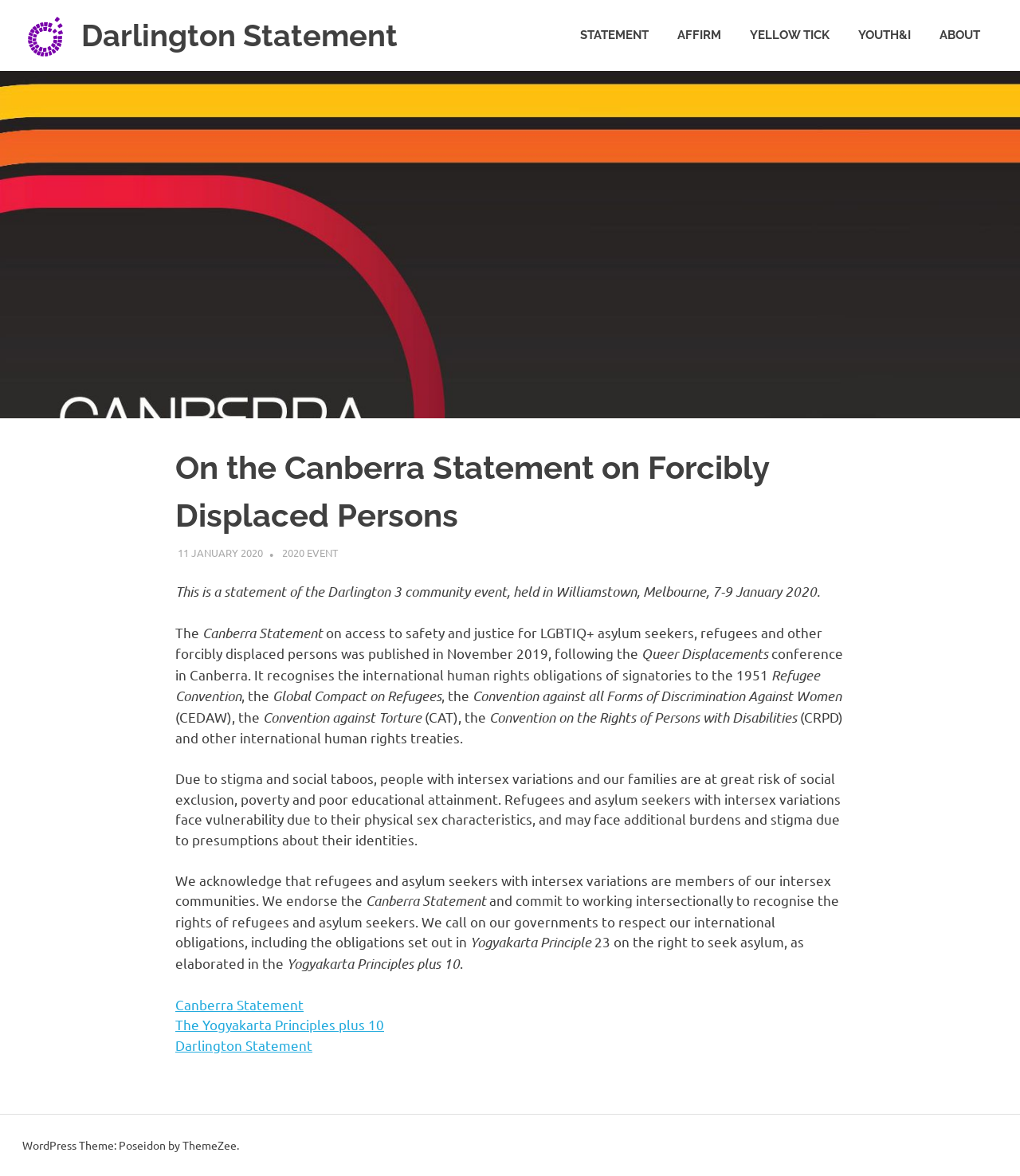Pinpoint the bounding box coordinates of the element that must be clicked to accomplish the following instruction: "Click the 'STATEMENT' link". The coordinates should be in the format of four float numbers between 0 and 1, i.e., [left, top, right, bottom].

[0.555, 0.01, 0.65, 0.05]